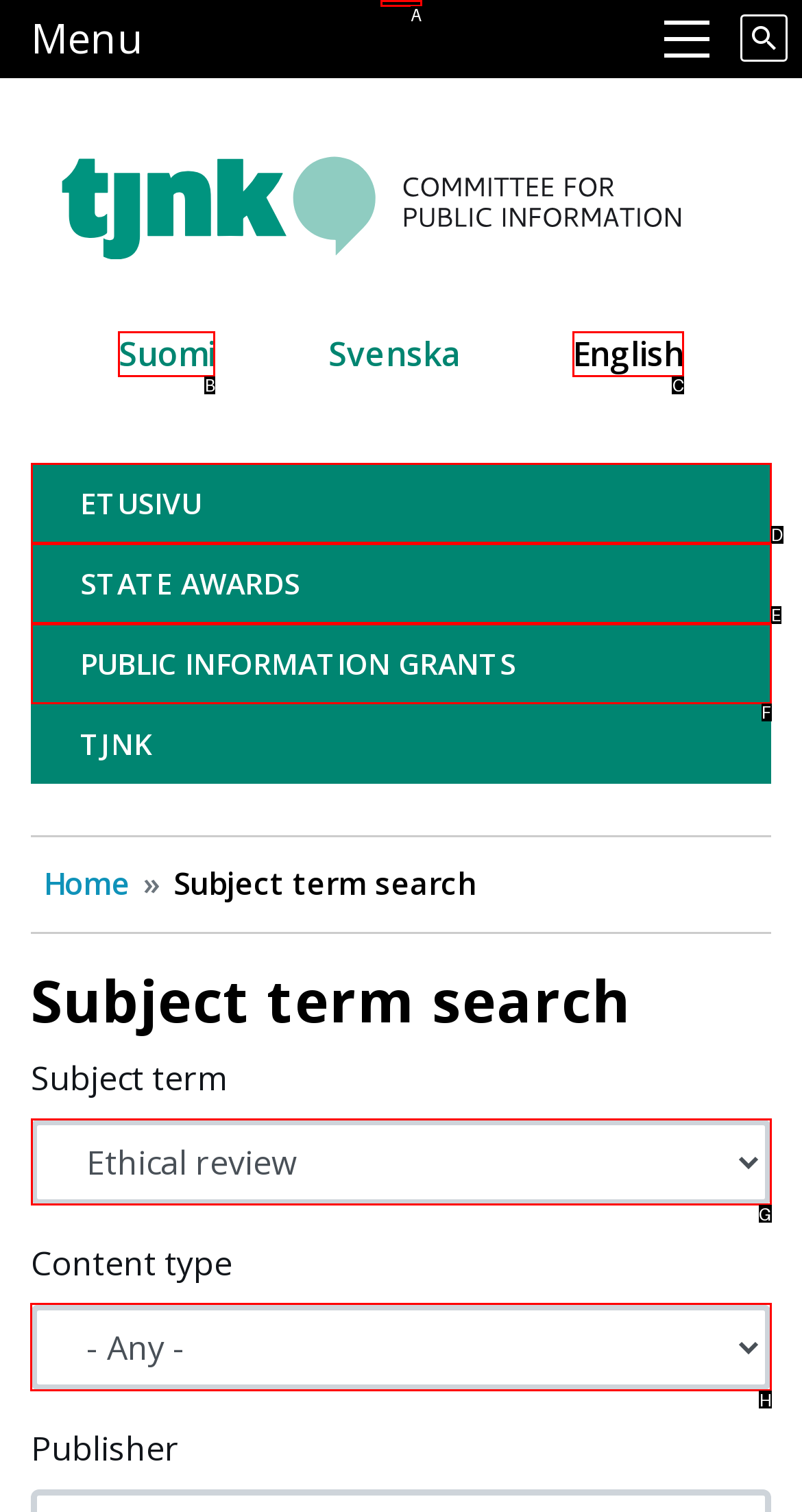Identify the correct letter of the UI element to click for this task: Choose a content type
Respond with the letter from the listed options.

H